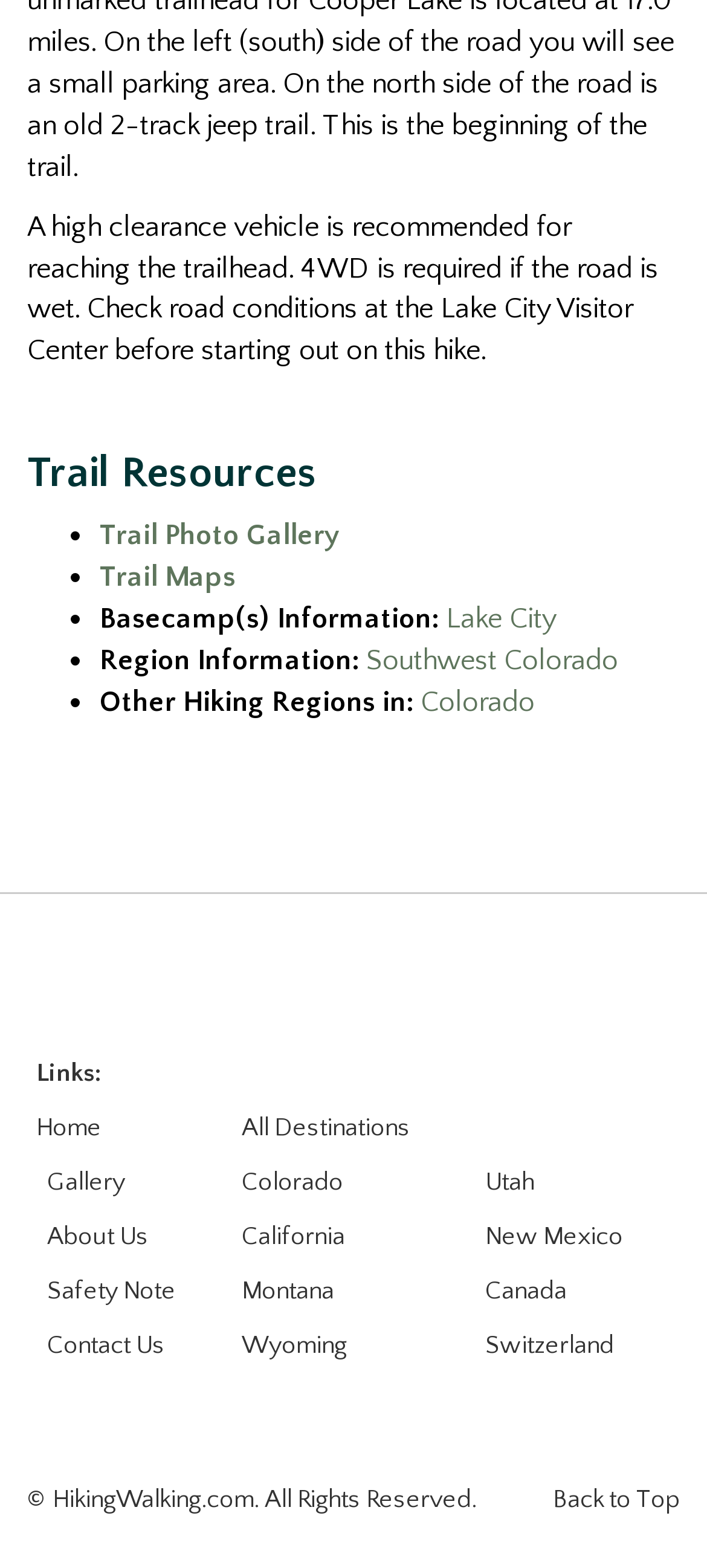What is the last link in the table?
Using the visual information, respond with a single word or phrase.

Contact Us